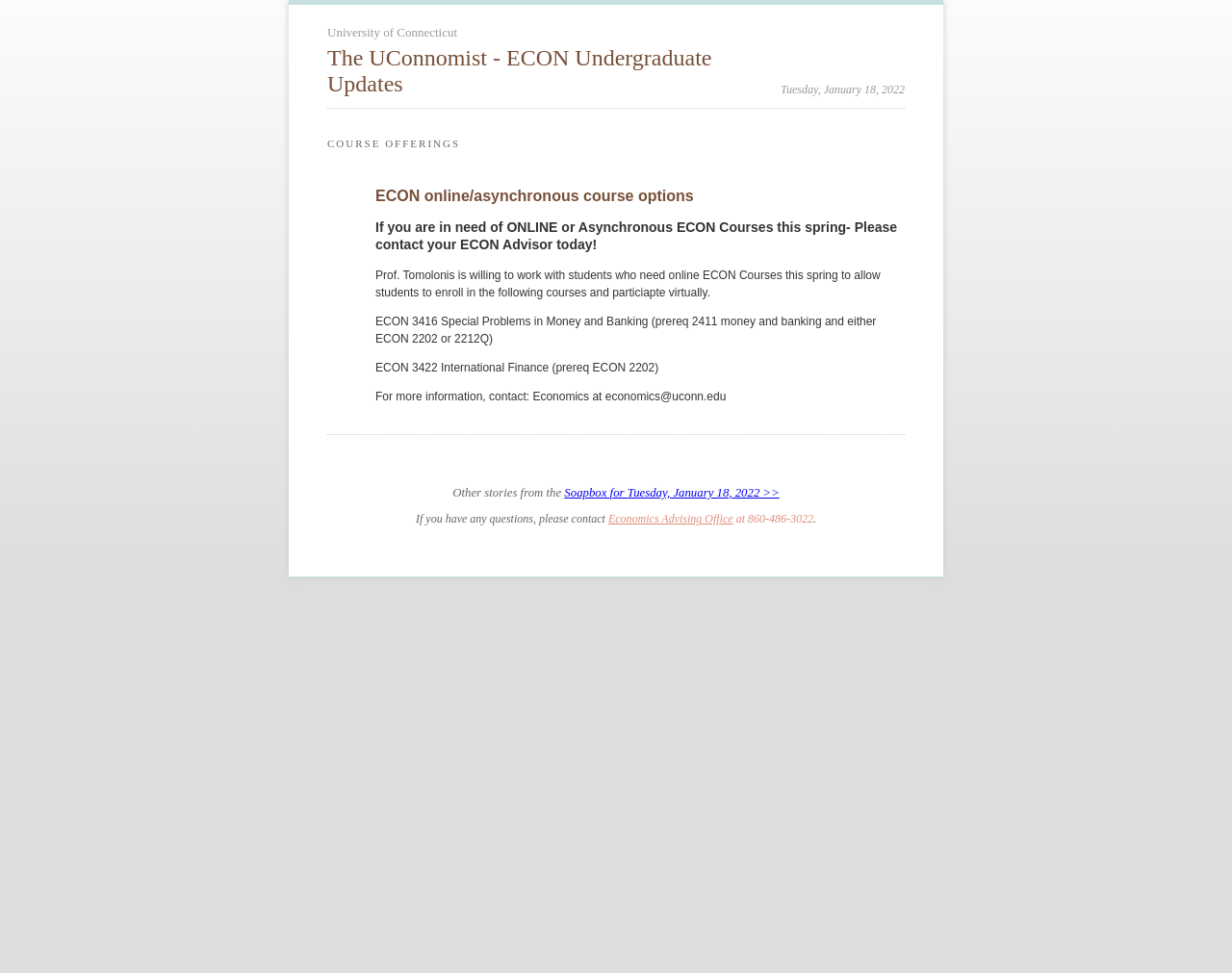Who is willing to work with students who need online ECON courses?
Please provide a comprehensive answer based on the contents of the image.

According to the text, Prof. Tomolonis is willing to work with students who need online ECON courses to allow them to enroll in specific courses and participate virtually.